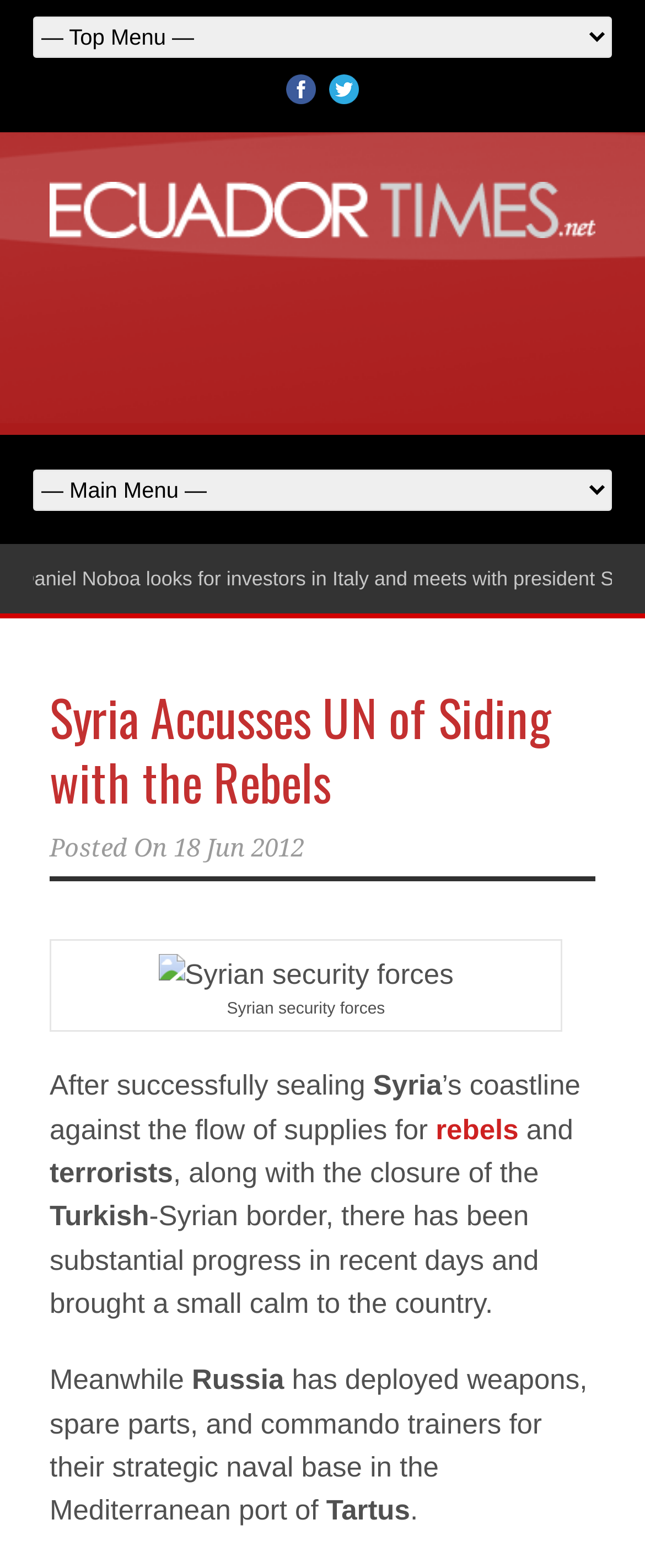What is the date of the news article?
Please look at the screenshot and answer in one word or a short phrase.

18 Jun 2012